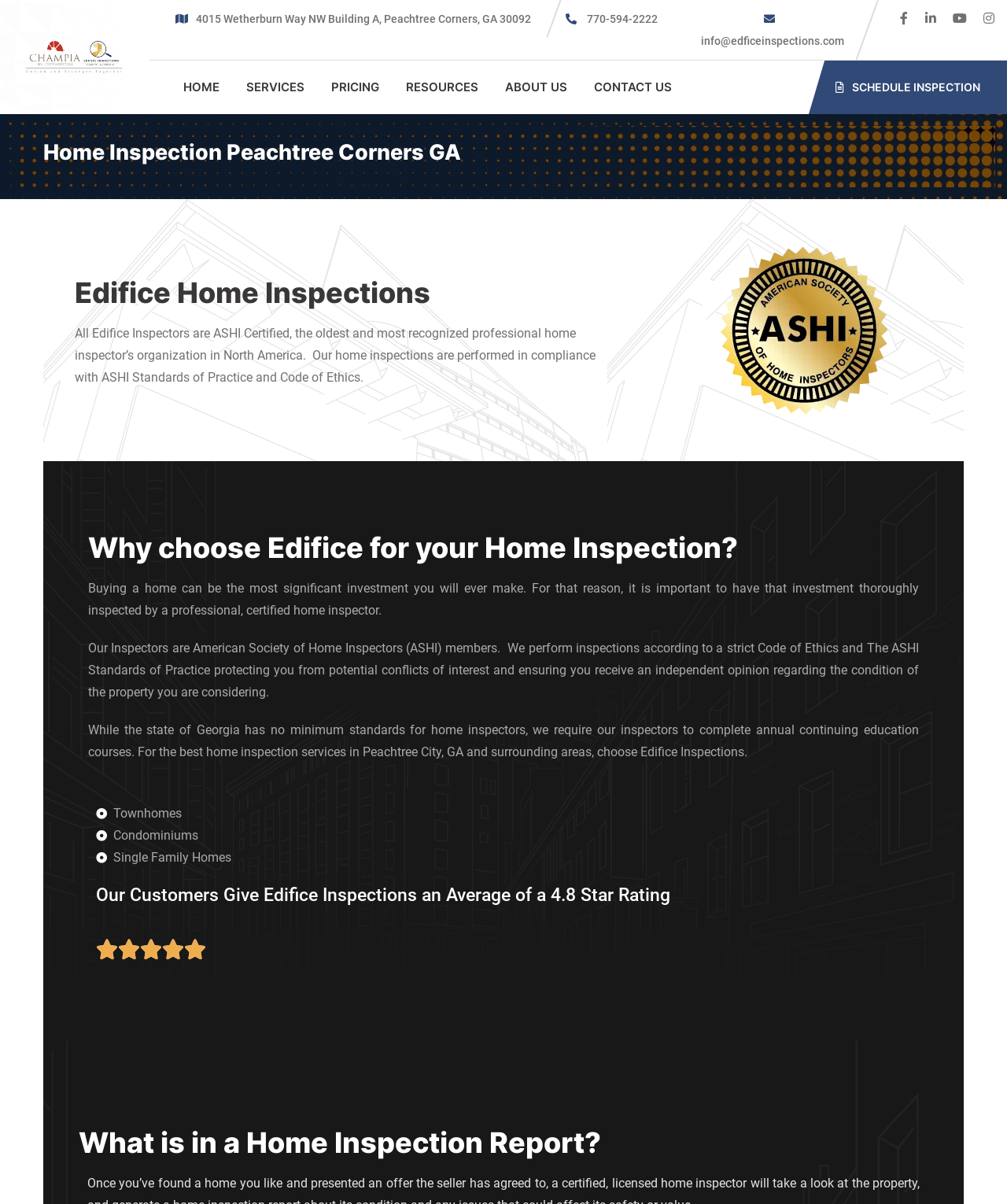Determine the bounding box coordinates for the area that needs to be clicked to fulfill this task: "Send an email". The coordinates must be given as four float numbers between 0 and 1, i.e., [left, top, right, bottom].

[0.694, 0.029, 0.839, 0.039]